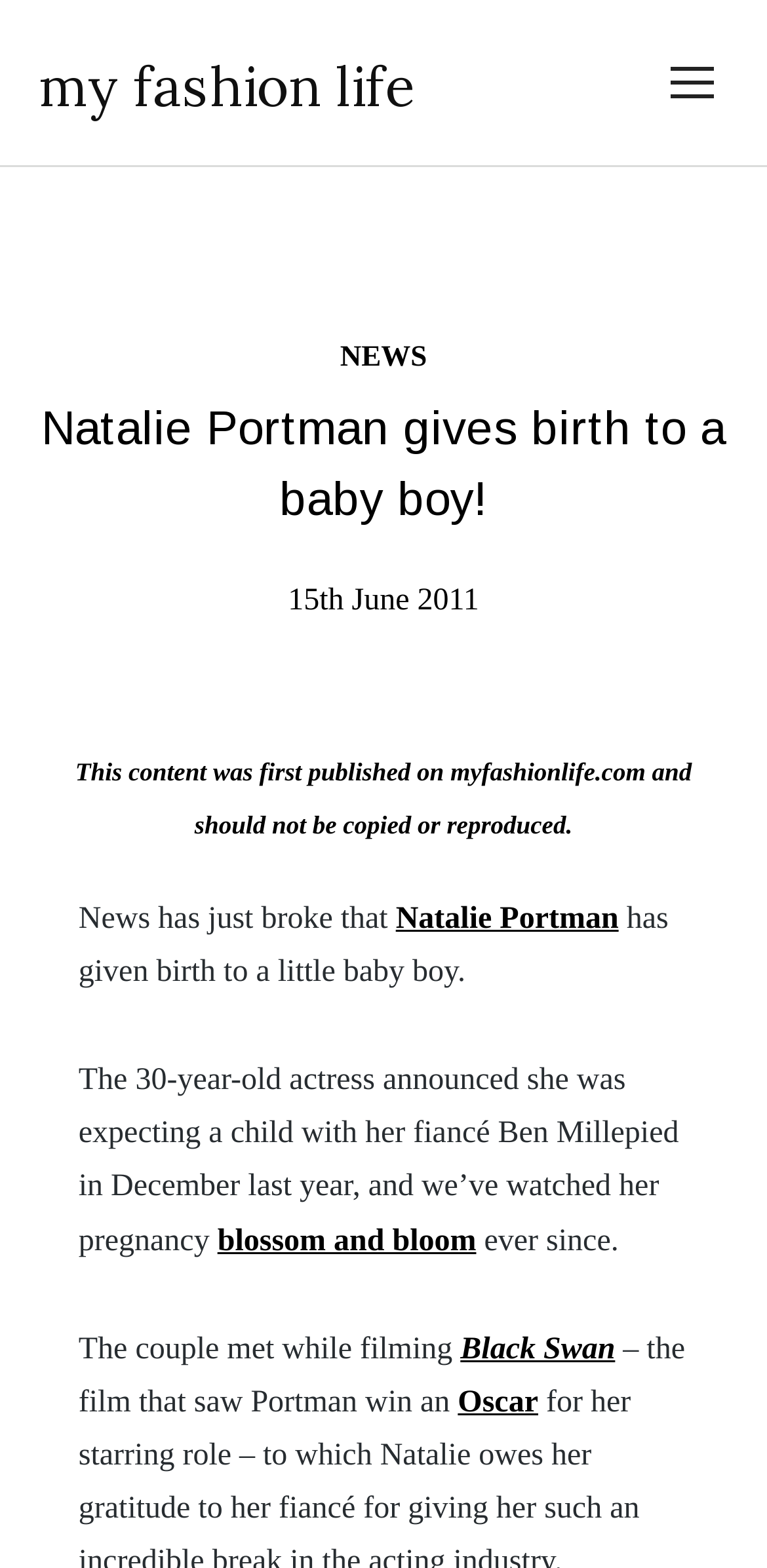What is the name of the fiancé of the actress?
Use the information from the image to give a detailed answer to the question.

The answer can be found in the text content of the webpage, specifically in the sentence 'The 30-year-old actress announced she was expecting a child with her fiancé Ben Millepied in December last year...'